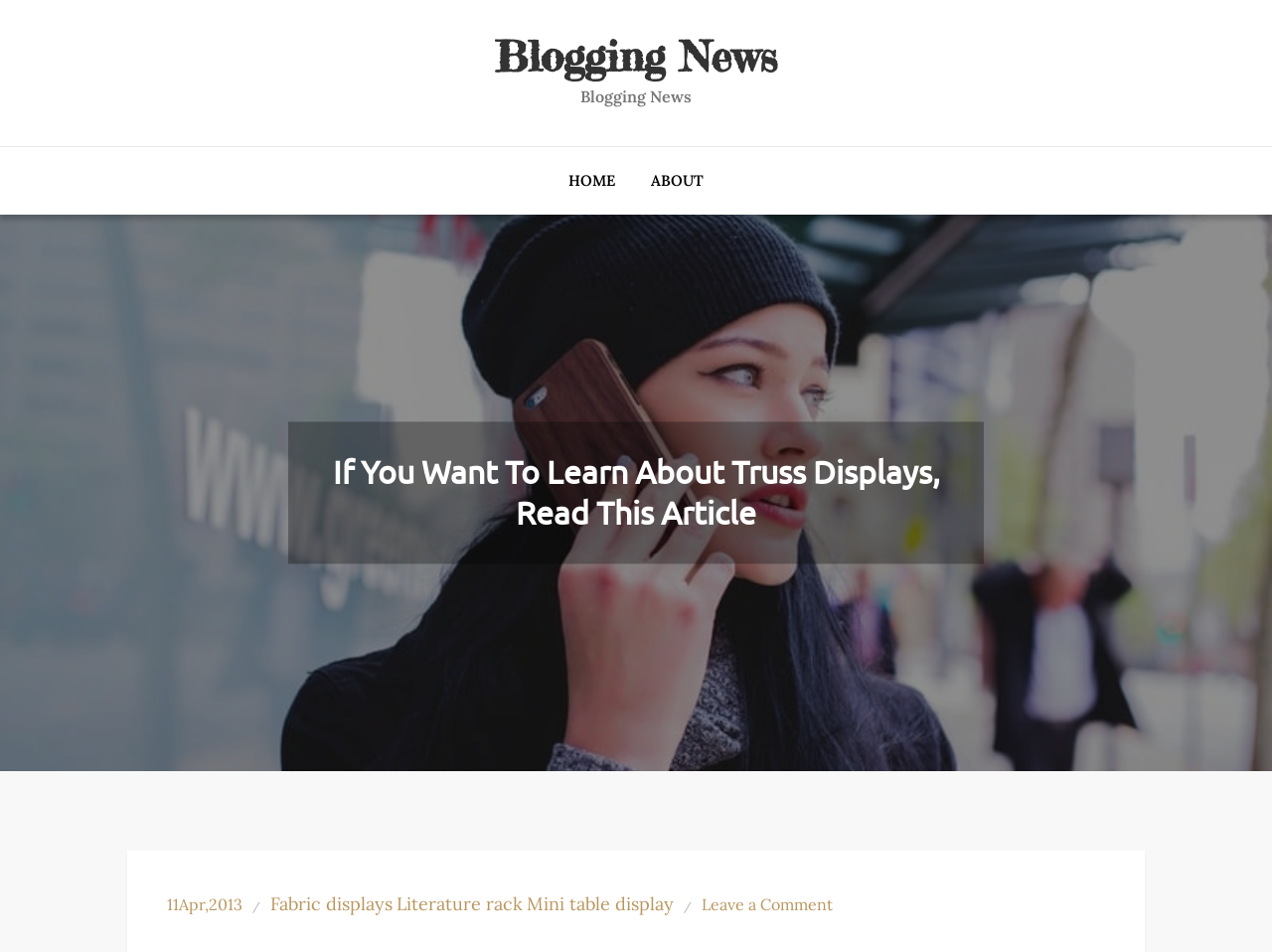Identify the bounding box coordinates for the UI element mentioned here: "About". Provide the coordinates as four float values between 0 and 1, i.e., [left, top, right, bottom].

[0.498, 0.159, 0.567, 0.22]